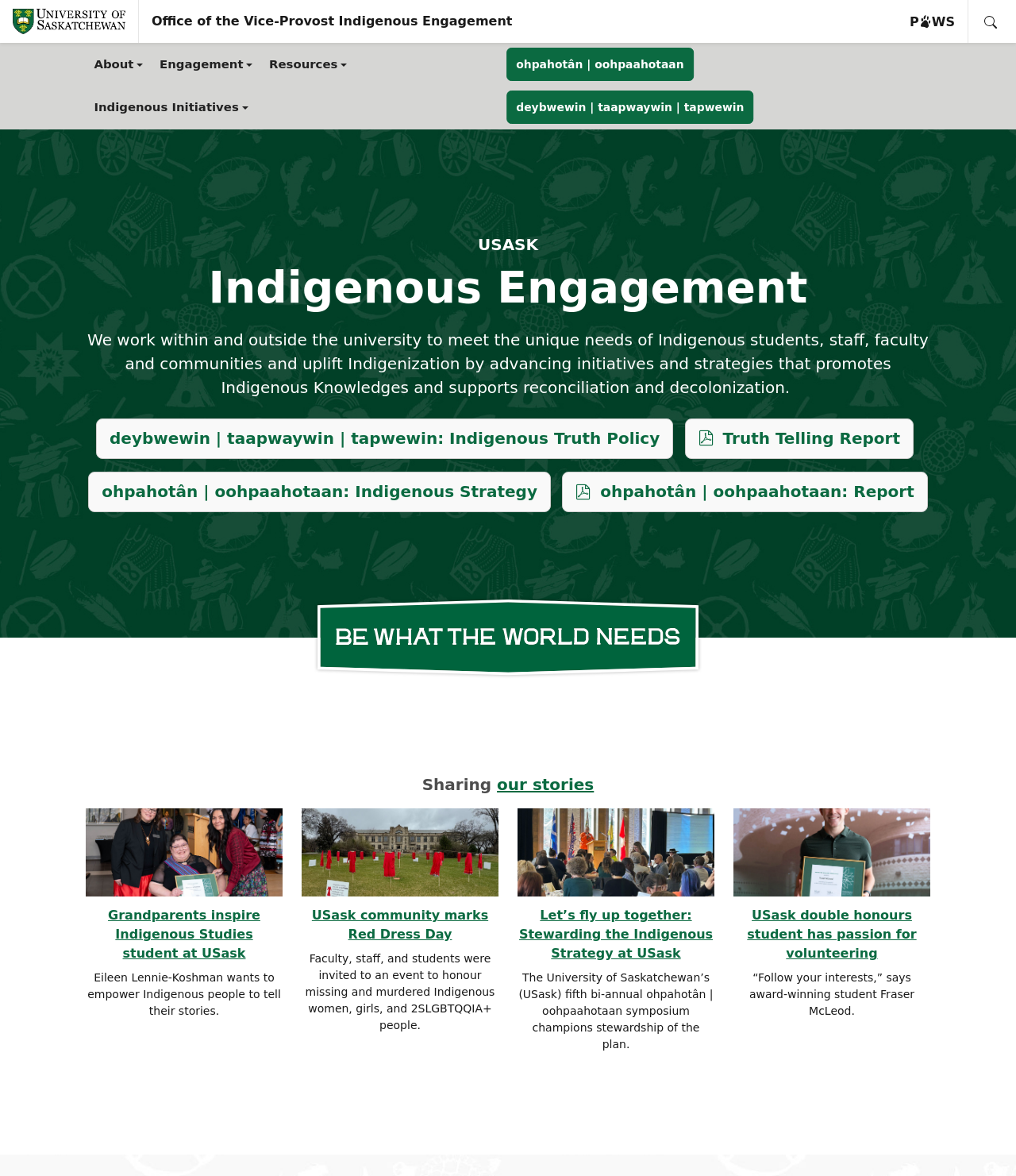What is the topic of the article 'Grandparents inspire Indigenous Studies student at USask'?
Using the image, provide a detailed and thorough answer to the question.

I found the answer by reading the title of the article, which is displayed below the heading 'Sharing our stories'.